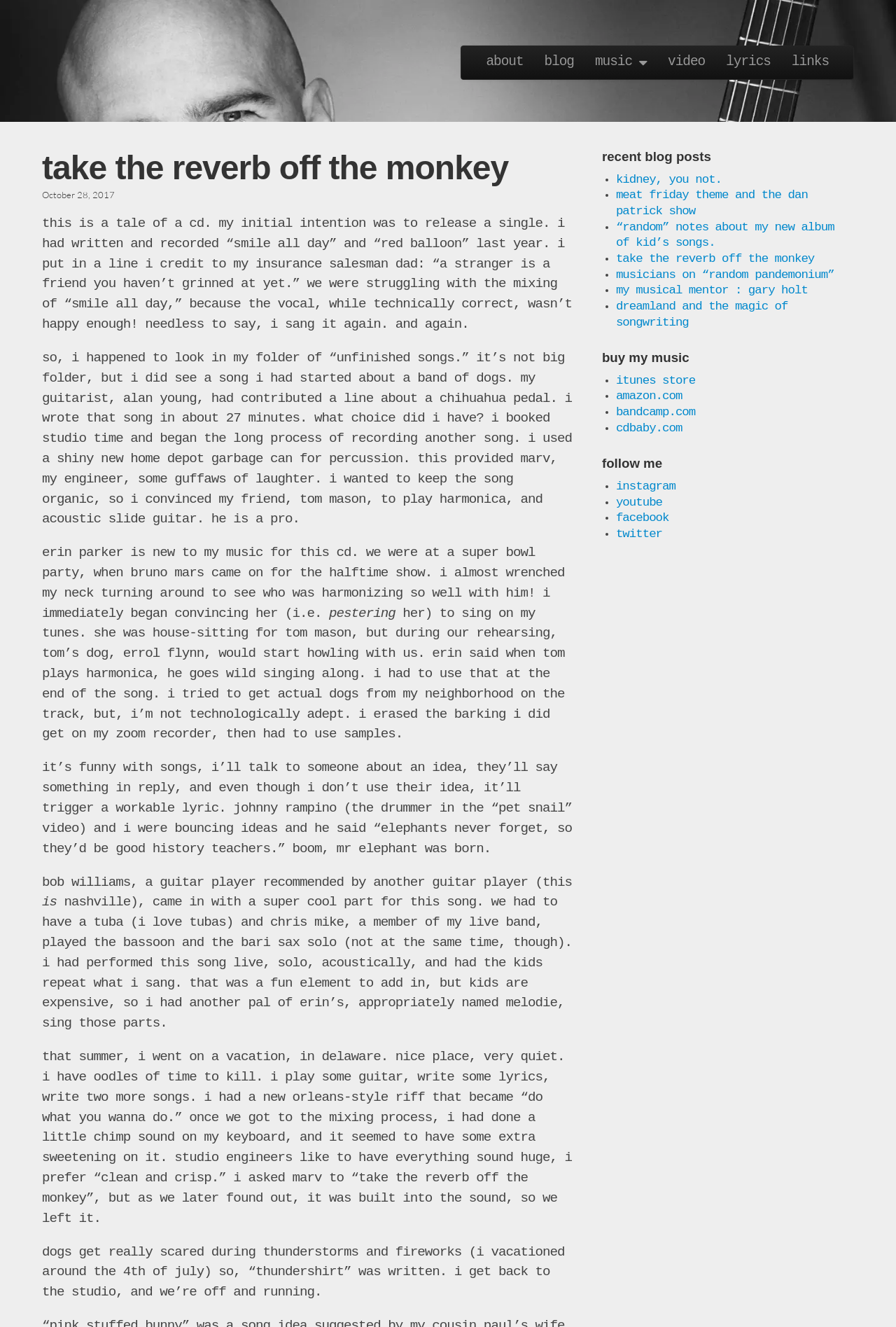Determine the bounding box coordinates for the area that should be clicked to carry out the following instruction: "Click the 'about' link".

[0.531, 0.035, 0.596, 0.059]